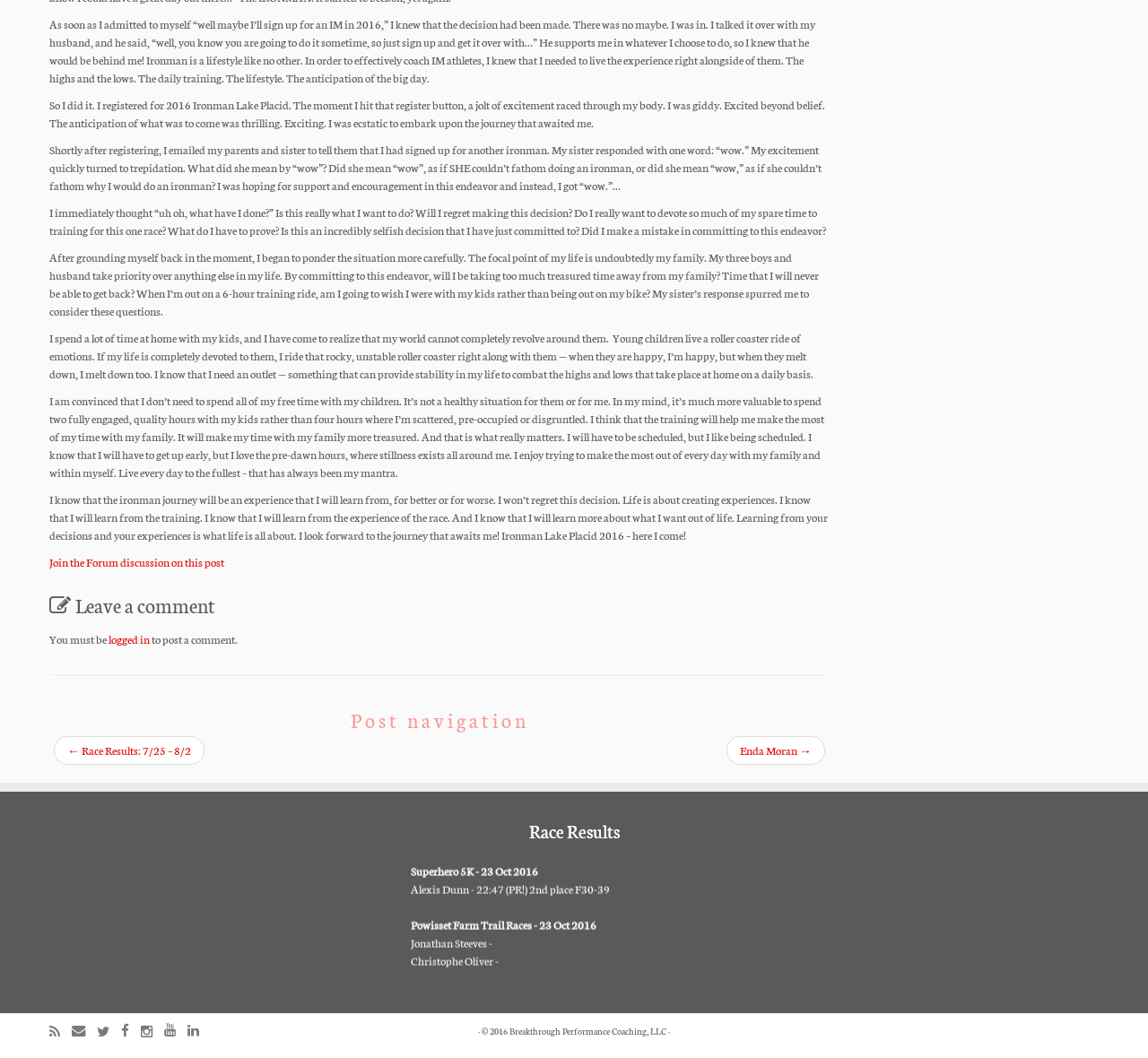Locate the bounding box coordinates of the segment that needs to be clicked to meet this instruction: "Visit Breakthrough Performance Coaching, LLC website".

[0.444, 0.966, 0.58, 0.984]